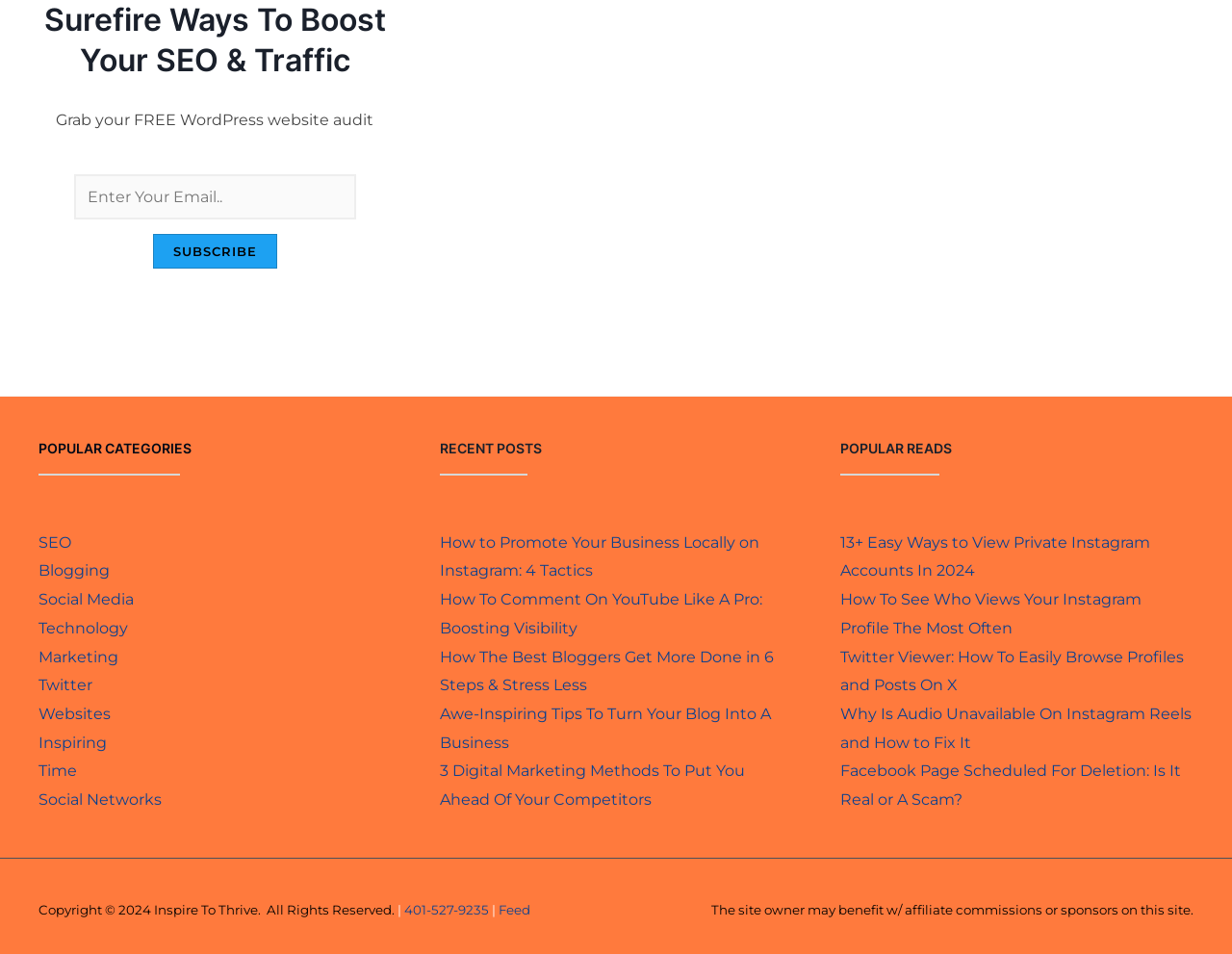Identify the bounding box coordinates of the region that should be clicked to execute the following instruction: "Contact us through the '☎ CONTACT US' link".

None